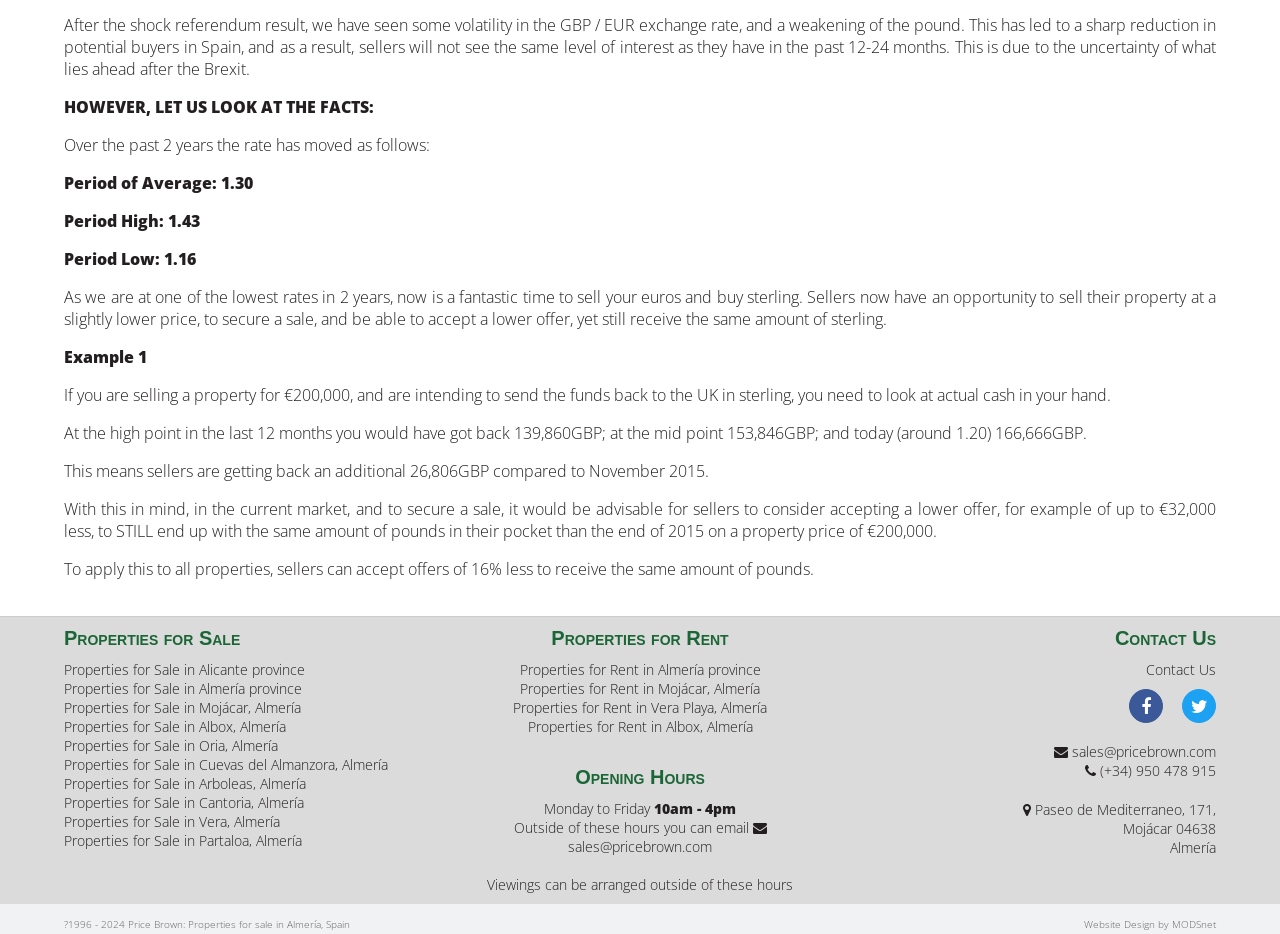Answer the following in one word or a short phrase: 
How much more sterling would a seller get compared to November 2015?

26,806GBP